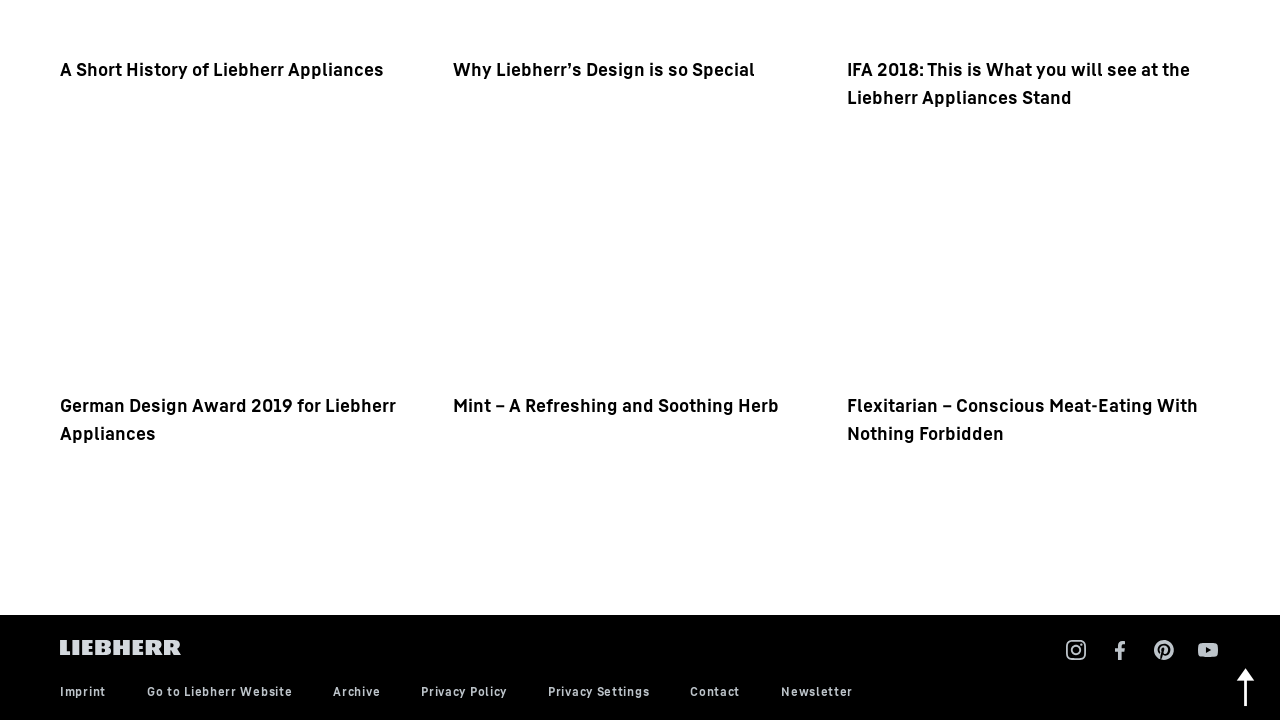Provide a one-word or short-phrase answer to the question:
What is the purpose of the images in the articles?

Illustrate the article